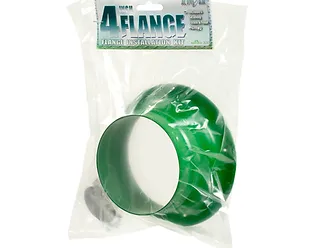How many screws are included in the installation kit?
Please respond to the question with a detailed and thorough explanation.

According to the caption, the installation kit includes six screws, which are provided to ensure a seamless installation process for the Active Air Flange.